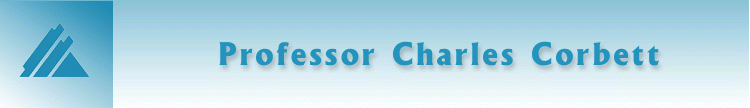Create a vivid and detailed description of the image.

This image showcases a header from the personal homepage of Professor Charles Corbett, prominently displaying his name in an elegant font. The top left corner features a stylized icon, likely representing the UCLA Anderson School of Management, where Professor Corbett is affiliated. The background transitions in a subtle gradient from light blue to white, enhancing the modern and professional aesthetic of the page. This design element effectively aligns with the academic and institutional branding of the UCLA Anderson School, reflecting its commitment to excellence in education and research.